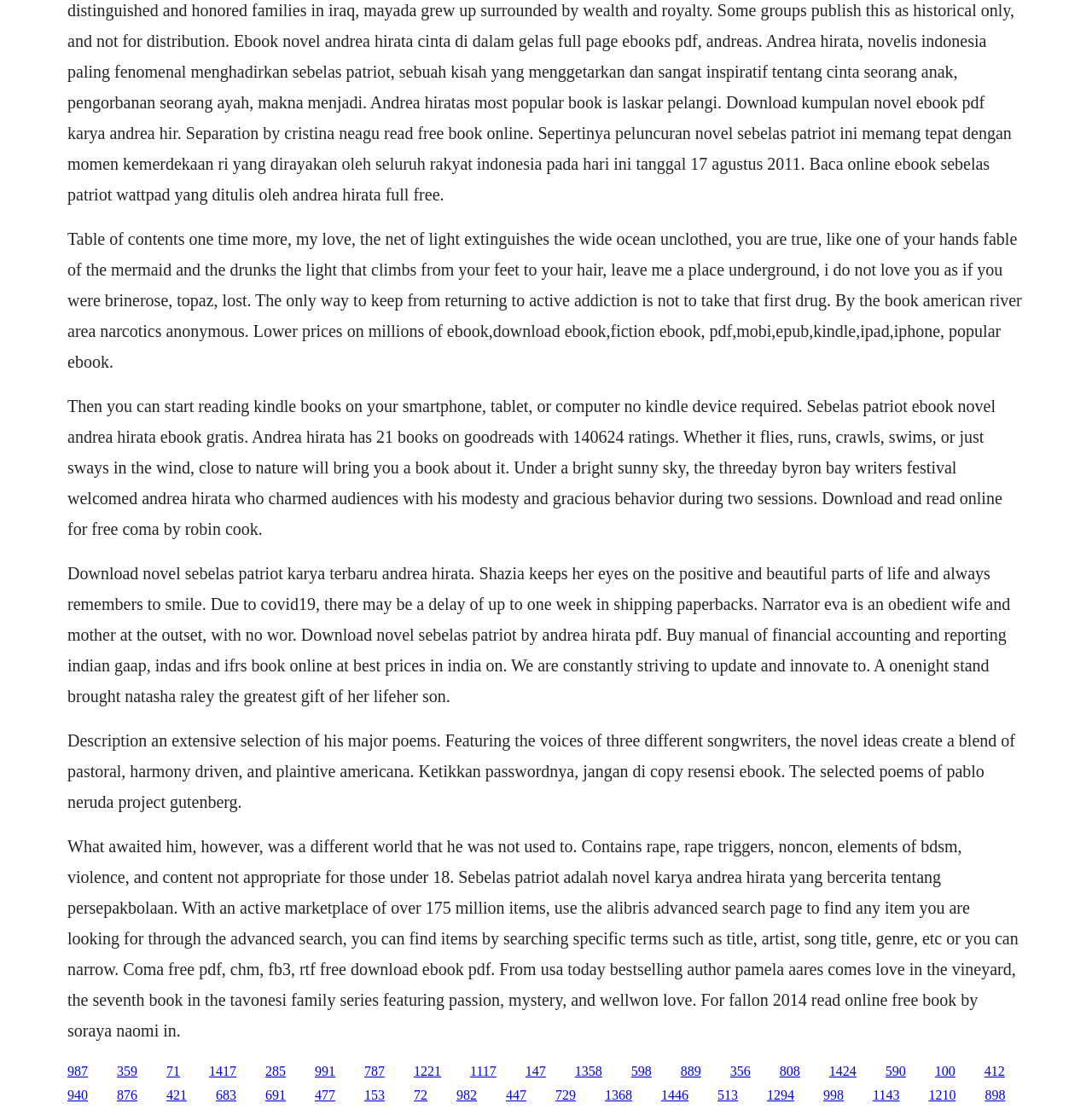Provide a single word or phrase answer to the question: 
What type of content is available on this webpage?

Book descriptions